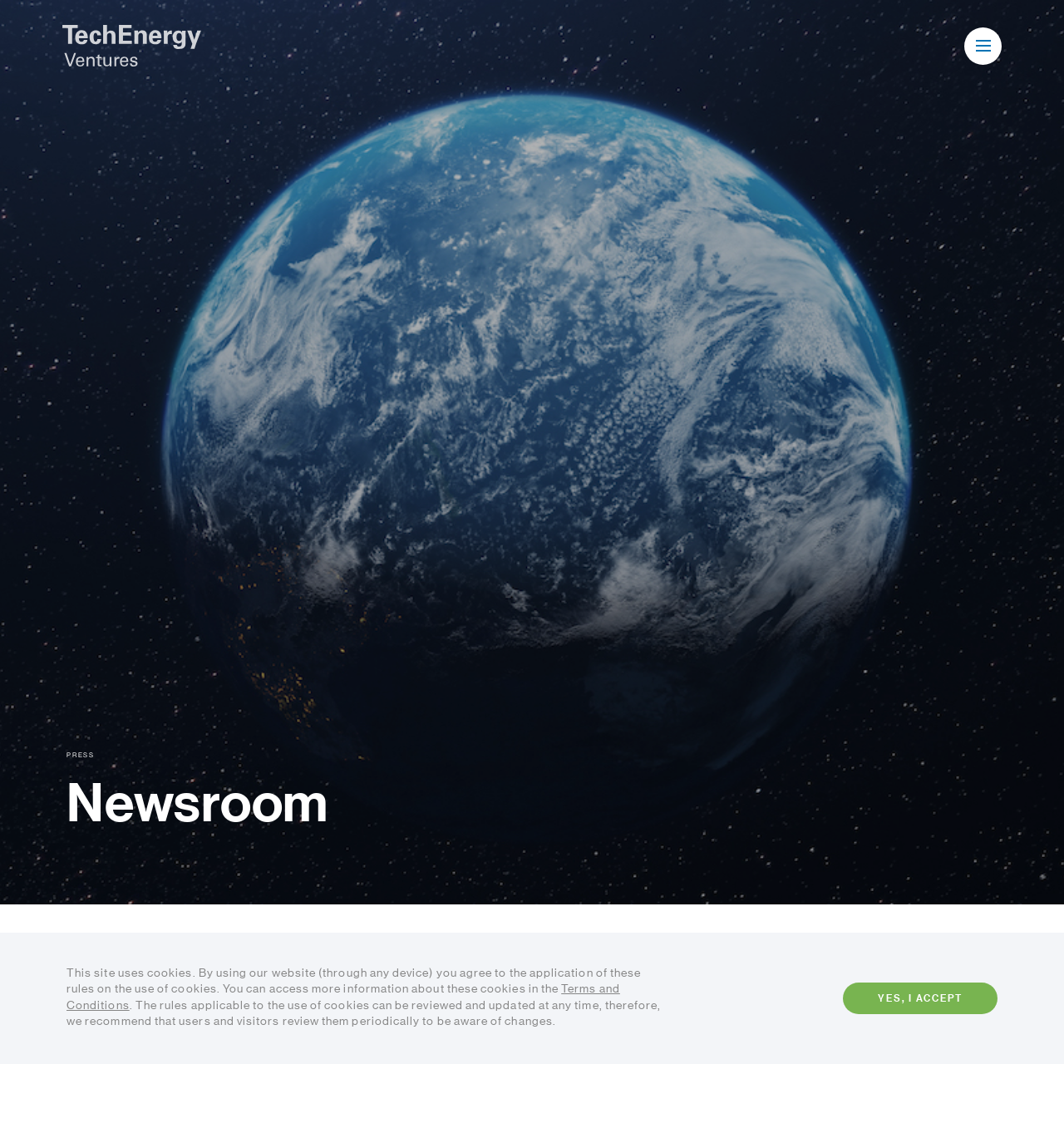What type of element is used to select options?
Answer the question with a single word or phrase, referring to the image.

Combobox